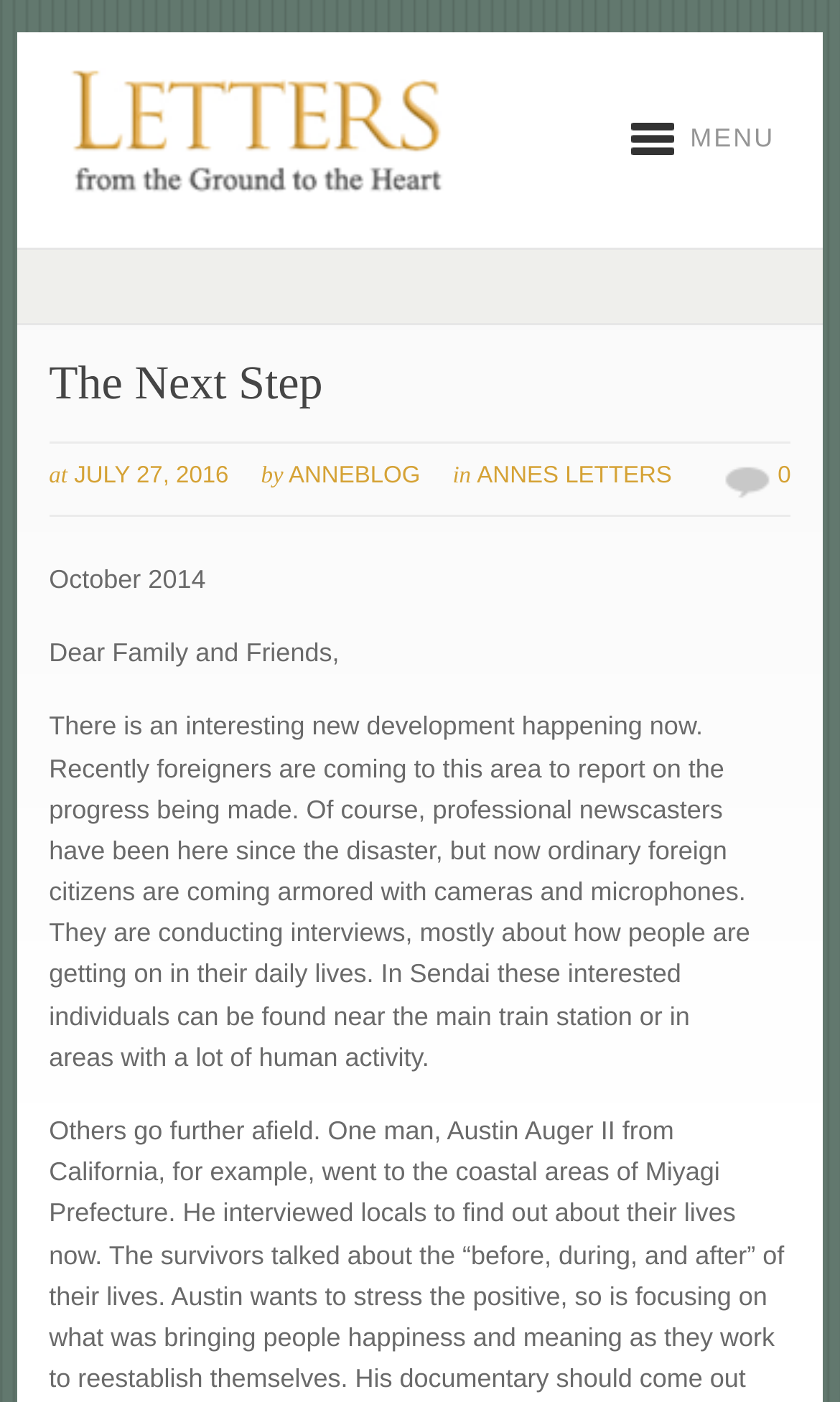What are foreigners armed with?
Please describe in detail the information shown in the image to answer the question.

According to the webpage, foreigners are conducting interviews and are armed with cameras and microphones, as mentioned in the StaticText element with the bounding box coordinates [0.058, 0.507, 0.893, 0.765].